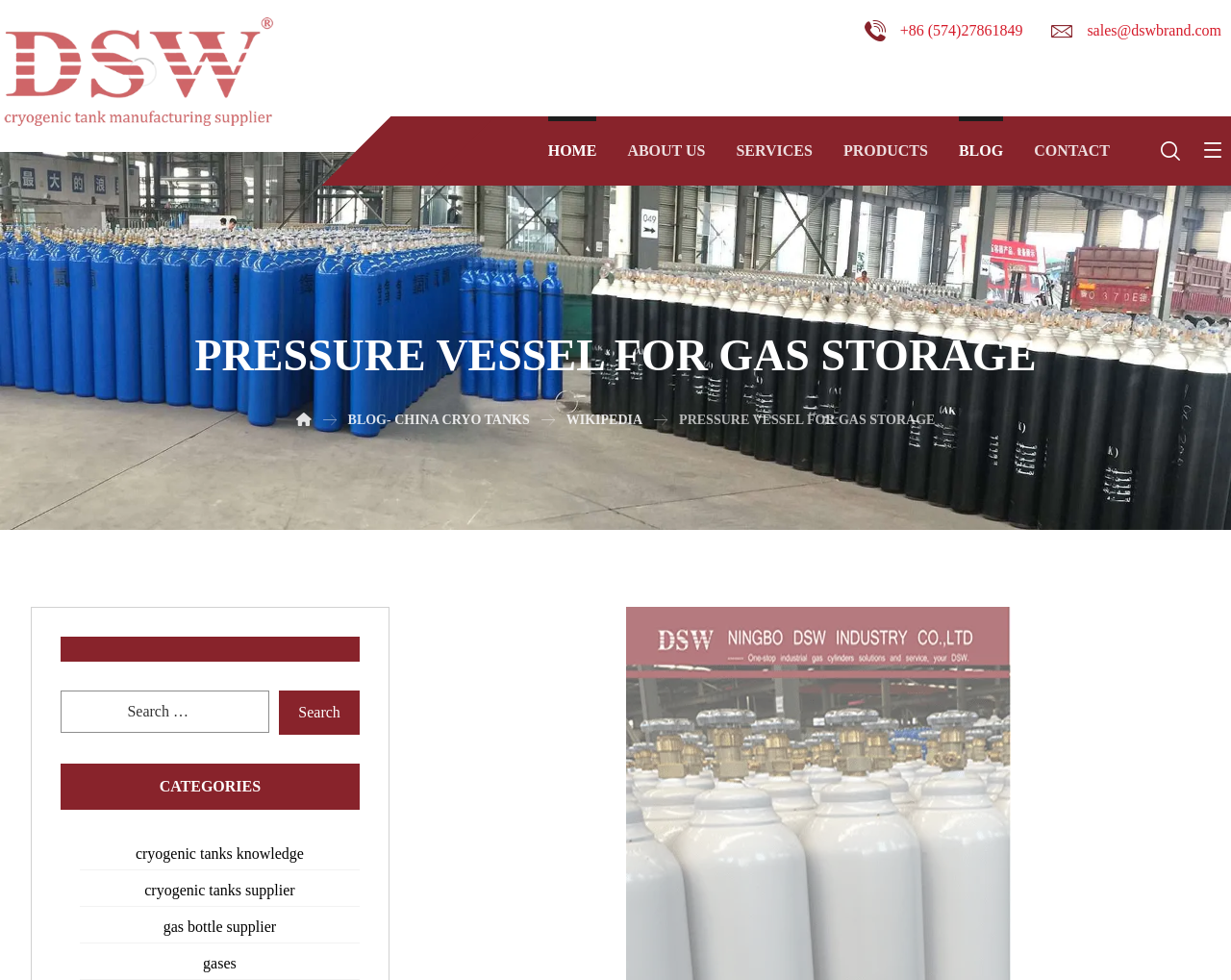Locate the UI element described by Blog- China cryo tanks in the provided webpage screenshot. Return the bounding box coordinates in the format (top-left x, top-left y, bottom-right x, bottom-right y), ensuring all values are between 0 and 1.

[0.282, 0.42, 0.43, 0.435]